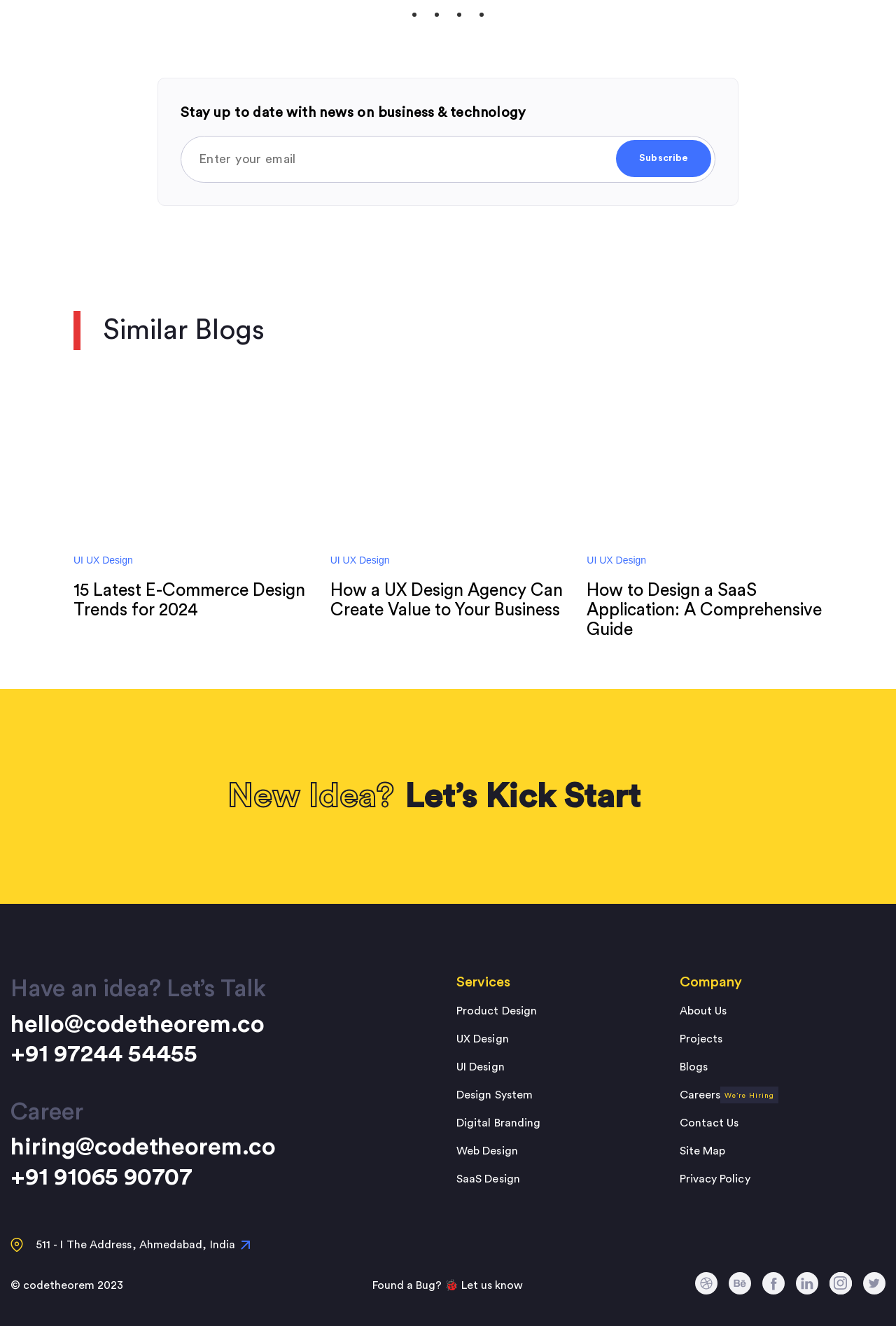What is the purpose of the contact form?
Please provide a single word or phrase as the answer based on the screenshot.

To subscribe to news